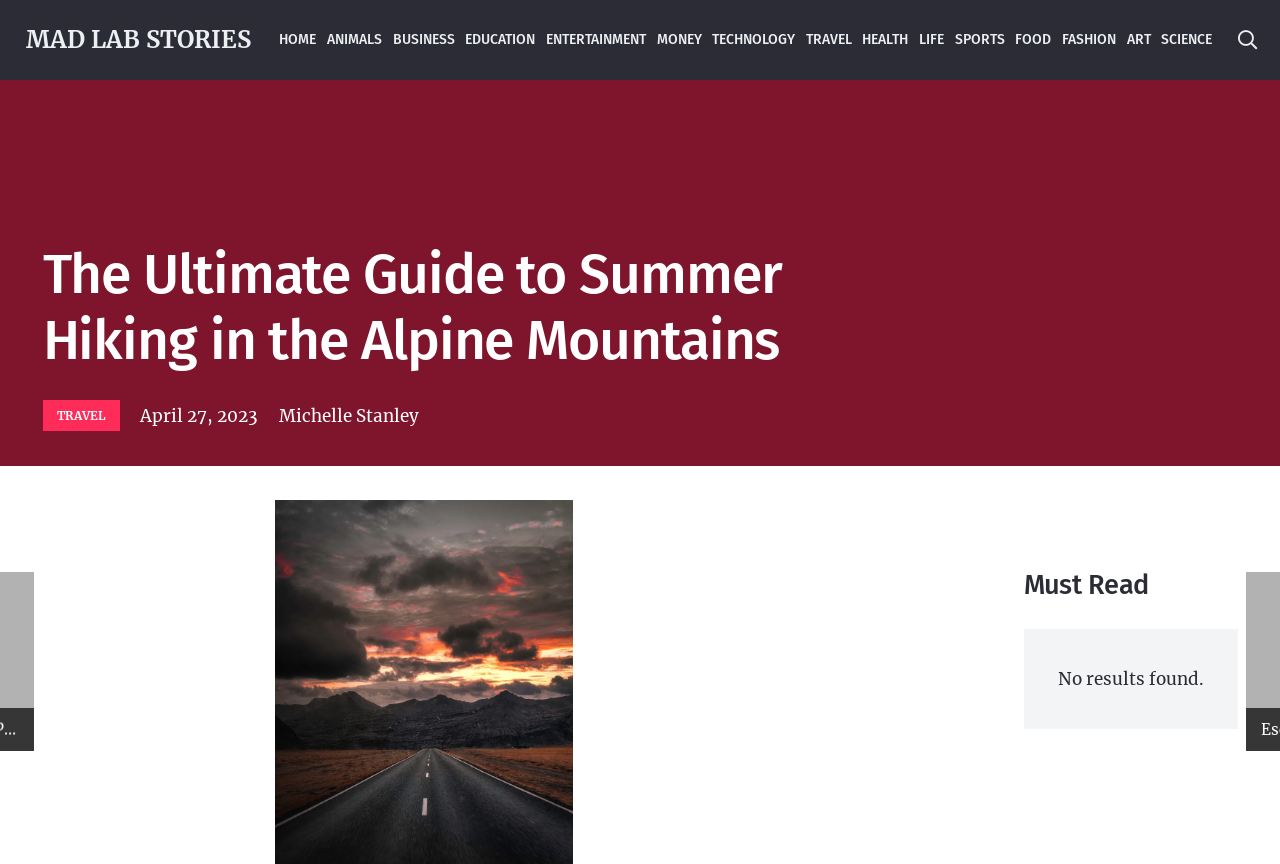Determine the bounding box coordinates of the element's region needed to click to follow the instruction: "View the 'Gallery'". Provide these coordinates as four float numbers between 0 and 1, formatted as [left, top, right, bottom].

None